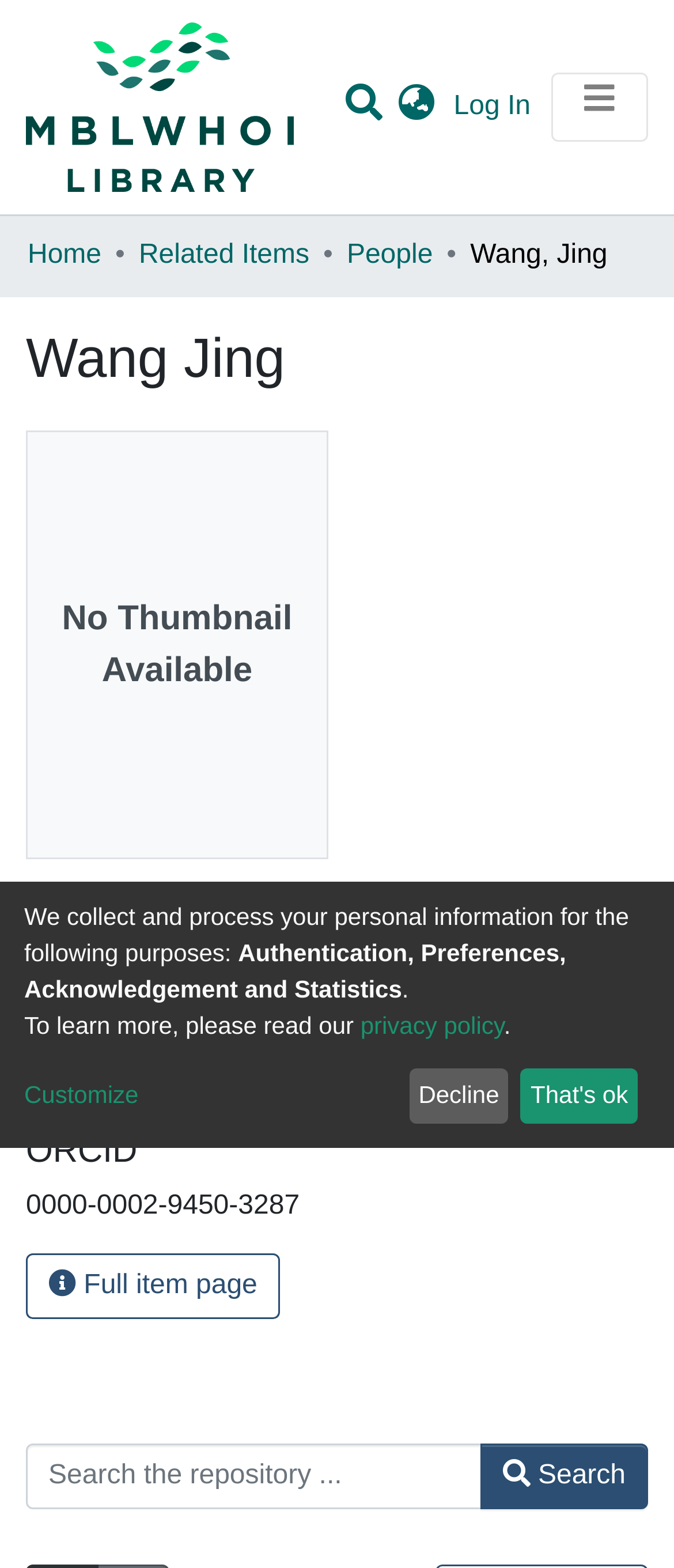What is the purpose of the 'Toggle navigation' button?
Please provide a comprehensive answer based on the details in the screenshot.

I found a button with the text 'Toggle navigation' which suggests that it is used to toggle the navigation menu on and off.